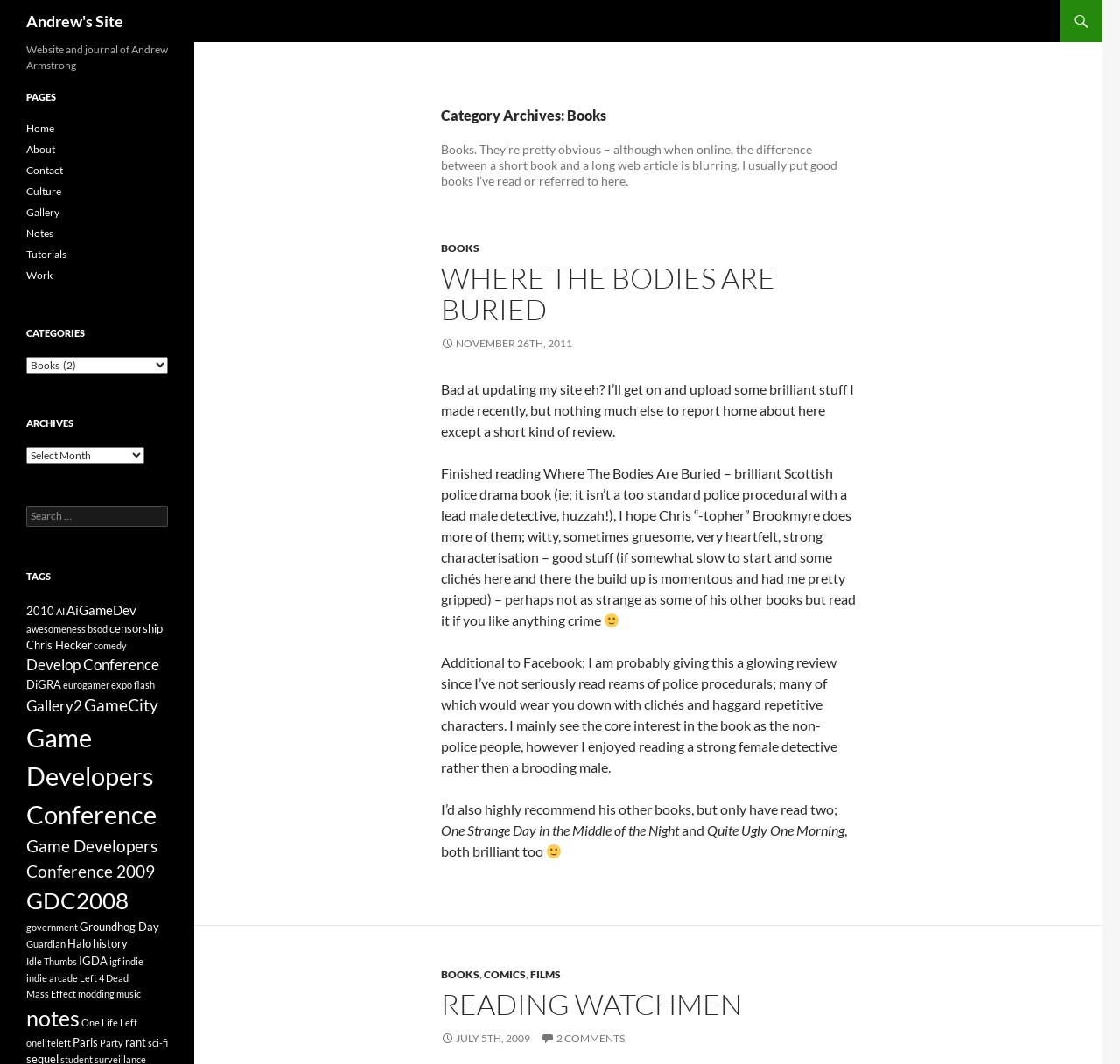How many items are in the 'Game Developers Conference' category?
Please ensure your answer to the question is detailed and covers all necessary aspects.

The question is asking about the number of items in a specific category. By looking at the webpage, we can find the category 'Game Developers Conference' and count the number of items, which is 25.